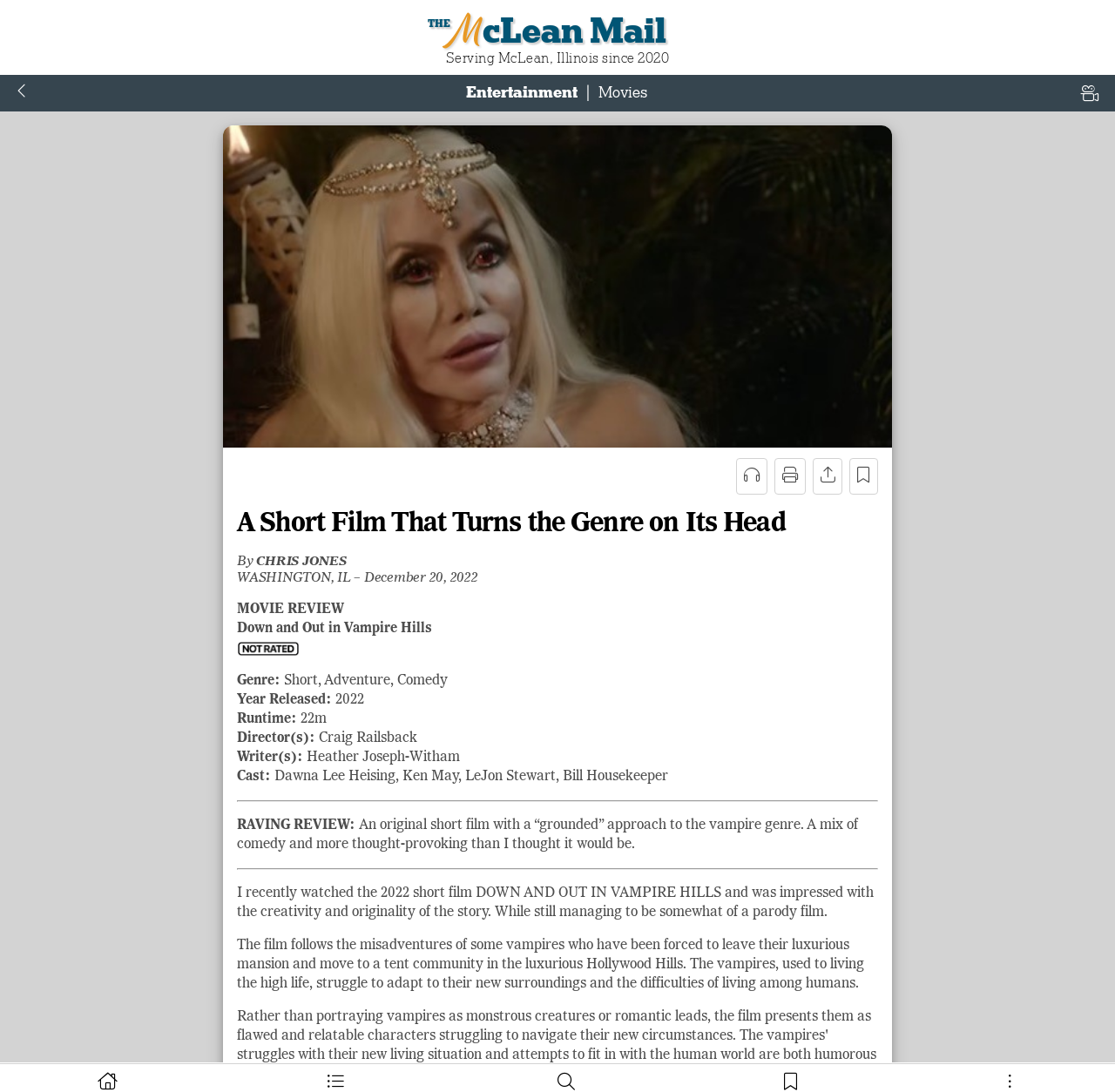Generate a comprehensive description of the webpage.

The webpage is a news article from The McLean Mail, a local news source serving McLean, Illinois. At the top, there is a header section with a link to "THE McLean Mail" and a static text "Serving McLean, Illinois since 2020". Below this, there are several links to different categories, including "Entertainment" and "Movies".

The main content of the page is a movie review article, titled "A Short Film That Turns the Genre on Its Head". The article is written by Chris Jones and dated December 20, 2022. The review is about a short film called "Down and Out in Vampire Hills", and it includes details such as the genre, year released, runtime, director, writer, and cast.

The article is divided into sections, with headings such as "MOVIE REVIEW", "Genre:", "Year Released:", "Runtime:", "Director(s):", "Writer(s):", and "Cast:". There are also two separator lines, one above and one below the main review text.

The review text itself is a positive assessment of the film, praising its originality and creativity. The reviewer notes that the film is a mix of comedy and thought-provoking themes, and that it successfully parodies the vampire genre.

At the bottom of the page, there is a copyright notice stating "Copyright © 2022, Mail News Group. All rights reserved."